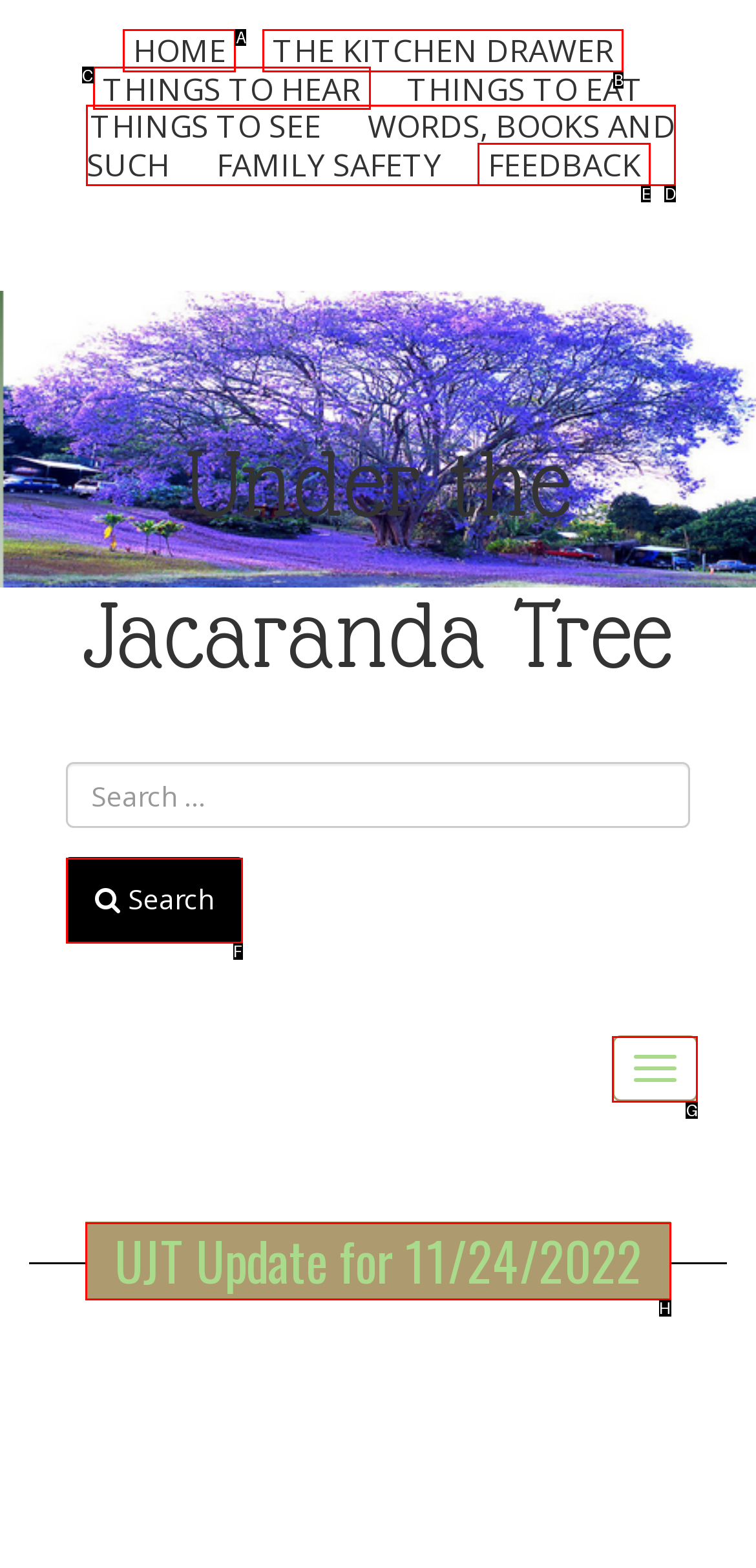Look at the highlighted elements in the screenshot and tell me which letter corresponds to the task: toggle navigation.

G